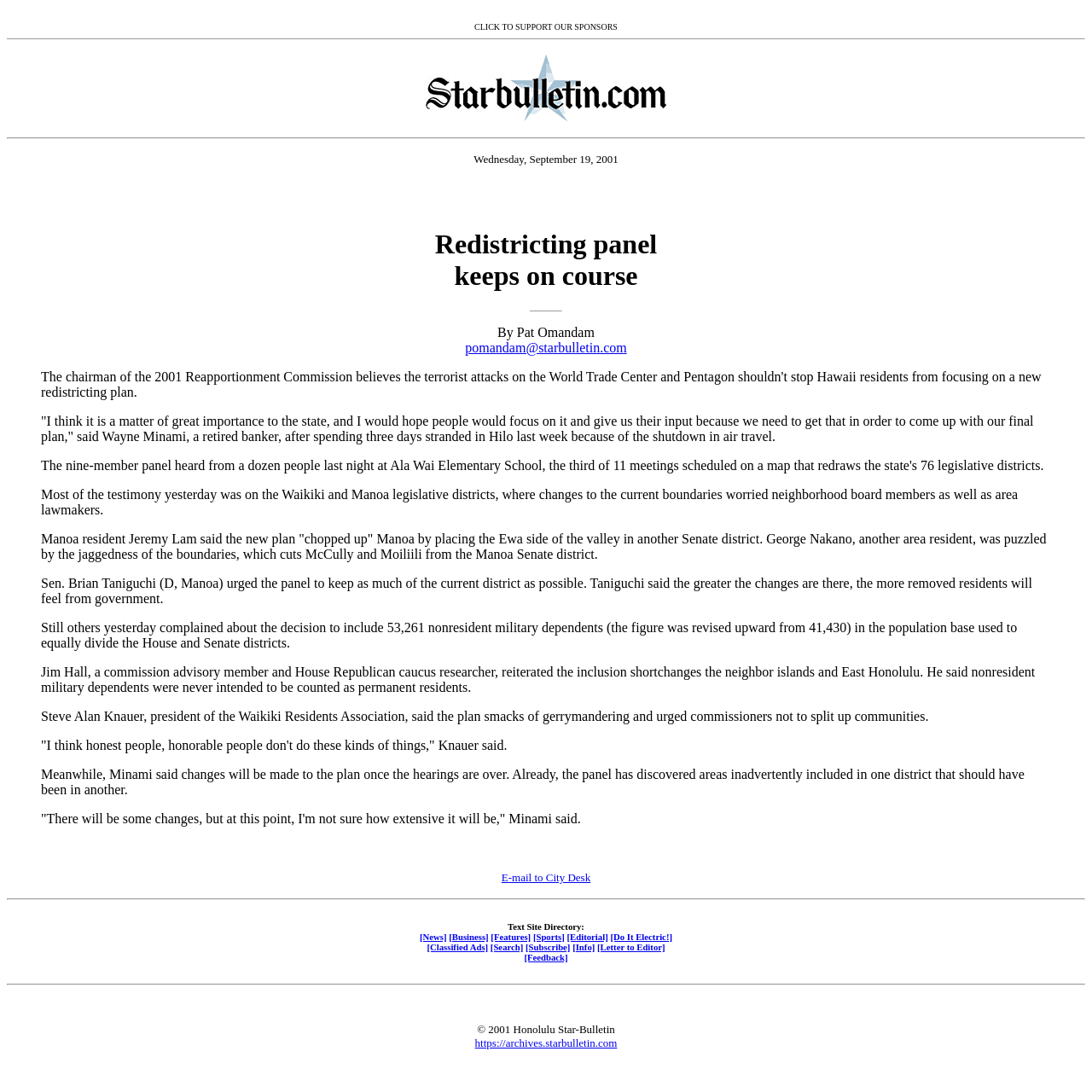Indicate the bounding box coordinates of the clickable region to achieve the following instruction: "Click to support our sponsors."

[0.434, 0.02, 0.566, 0.029]